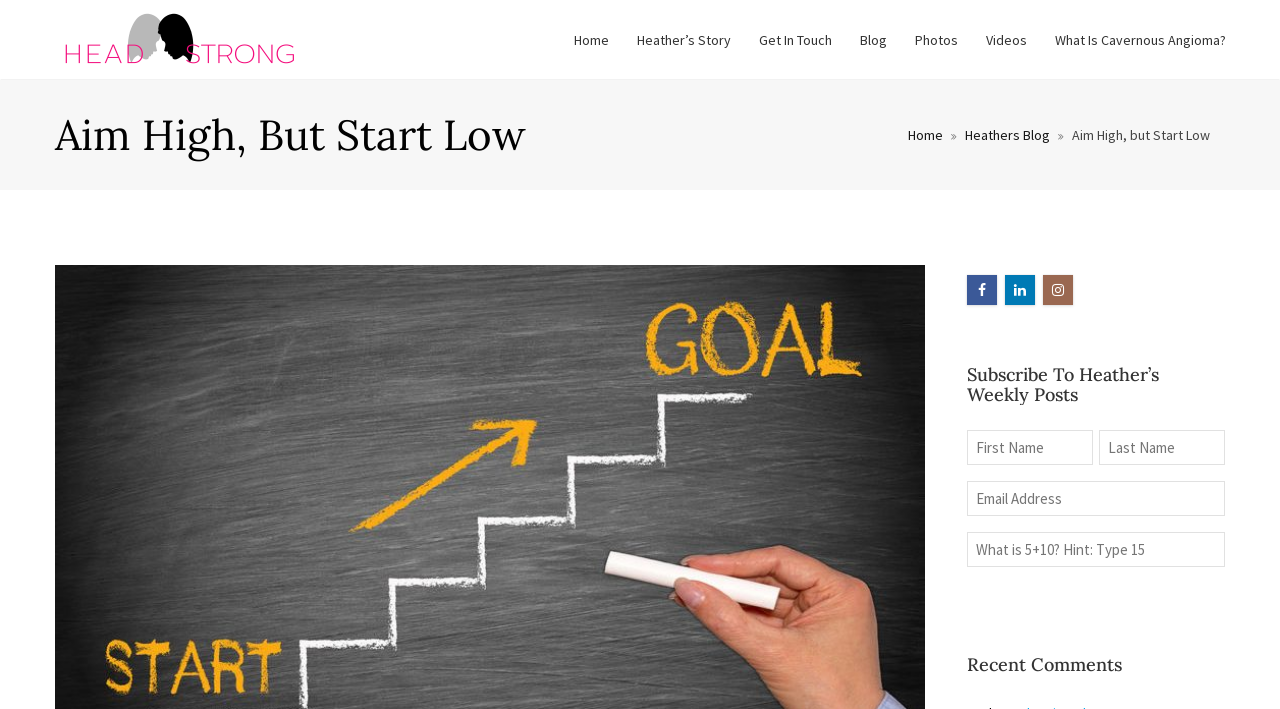How many textboxes are there in the form?
Provide a well-explained and detailed answer to the question.

I analyzed the form on the webpage and found four textboxes: 'First', 'Last', 'Email', and 'Untitled'. These textboxes are used to input information for subscribing to Heather's weekly posts.